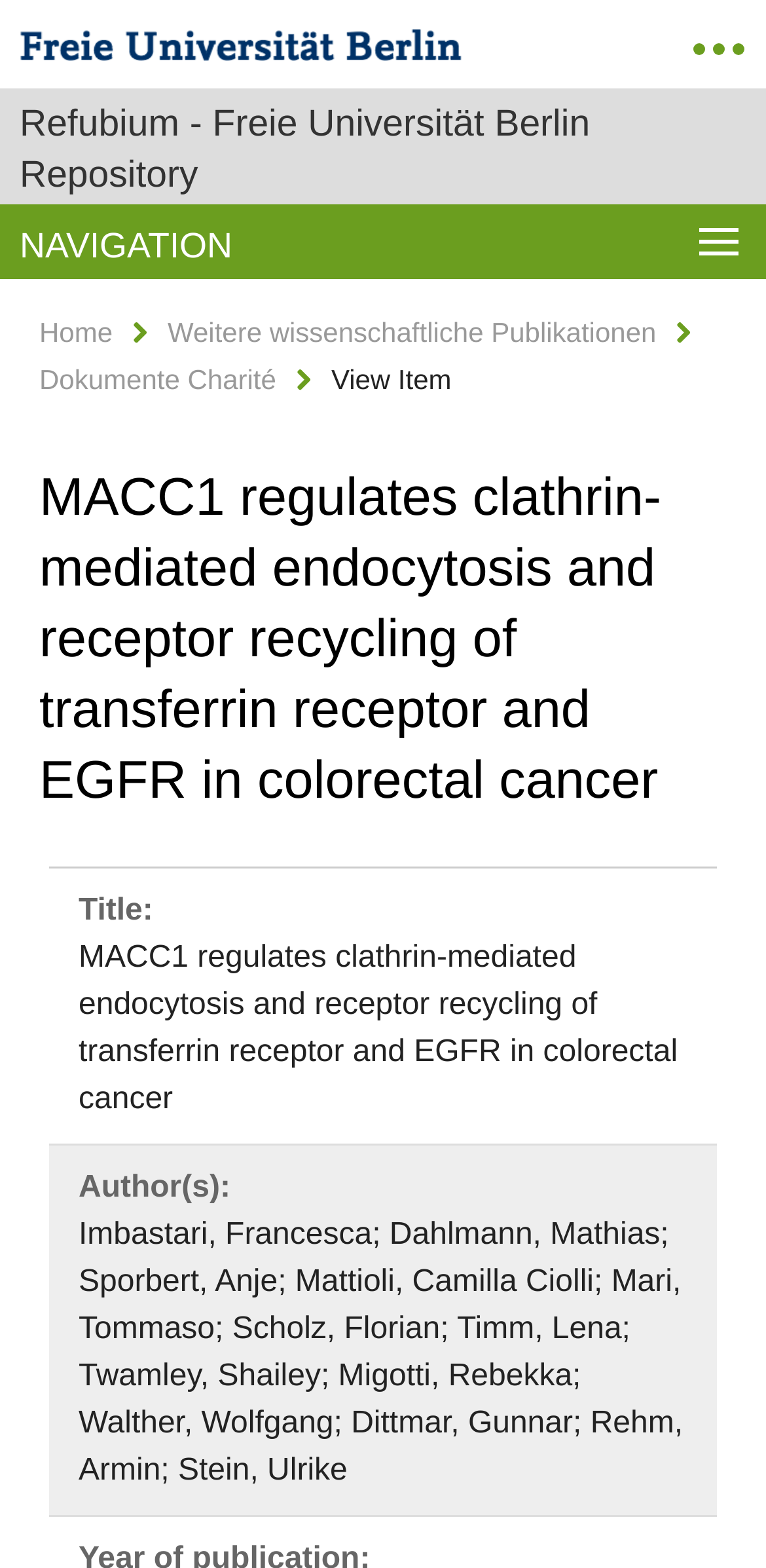Answer the question in one word or a short phrase:
What is the title of the article?

MACC1 regulates clathrin-mediated endocytosis and receptor recycling of transferrin receptor and EGFR in colorectal cancer